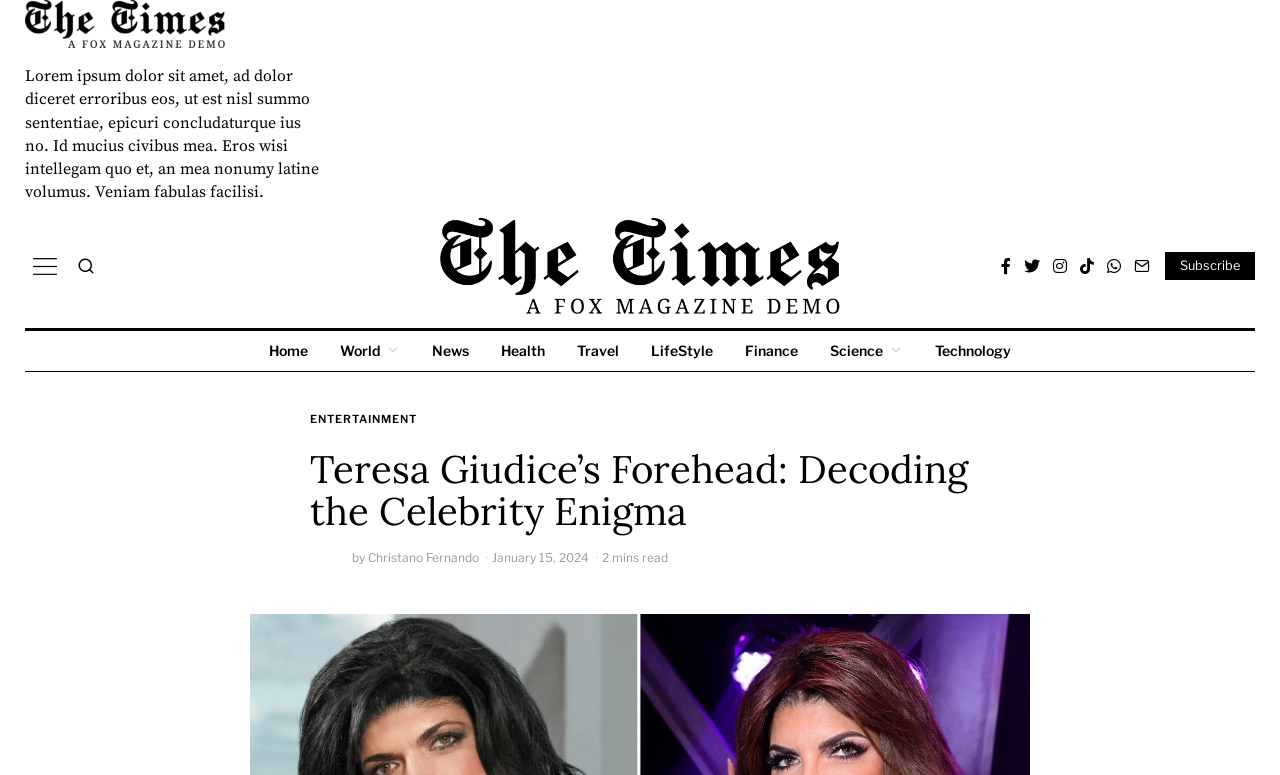Identify the primary heading of the webpage and provide its text.

Teresa Giudice’s Forehead: Decoding the Celebrity Enigma